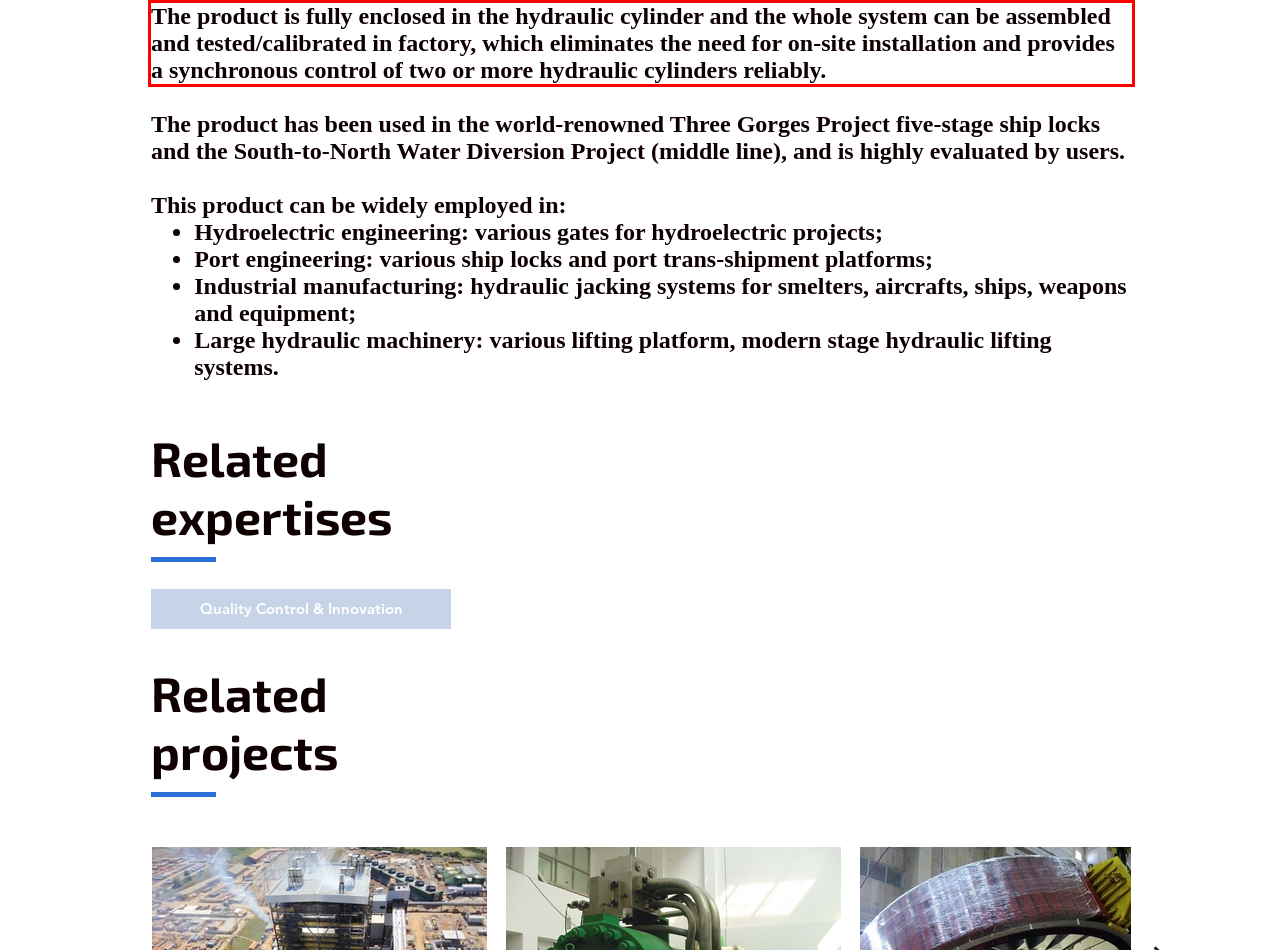Analyze the screenshot of a webpage where a red rectangle is bounding a UI element. Extract and generate the text content within this red bounding box.

The product is fully enclosed in the hydraulic cylinder and the whole system can be assembled and tested/calibrated in factory, which eliminates the need for on-site installation and provides a synchronous control of two or more hydraulic cylinders reliably.